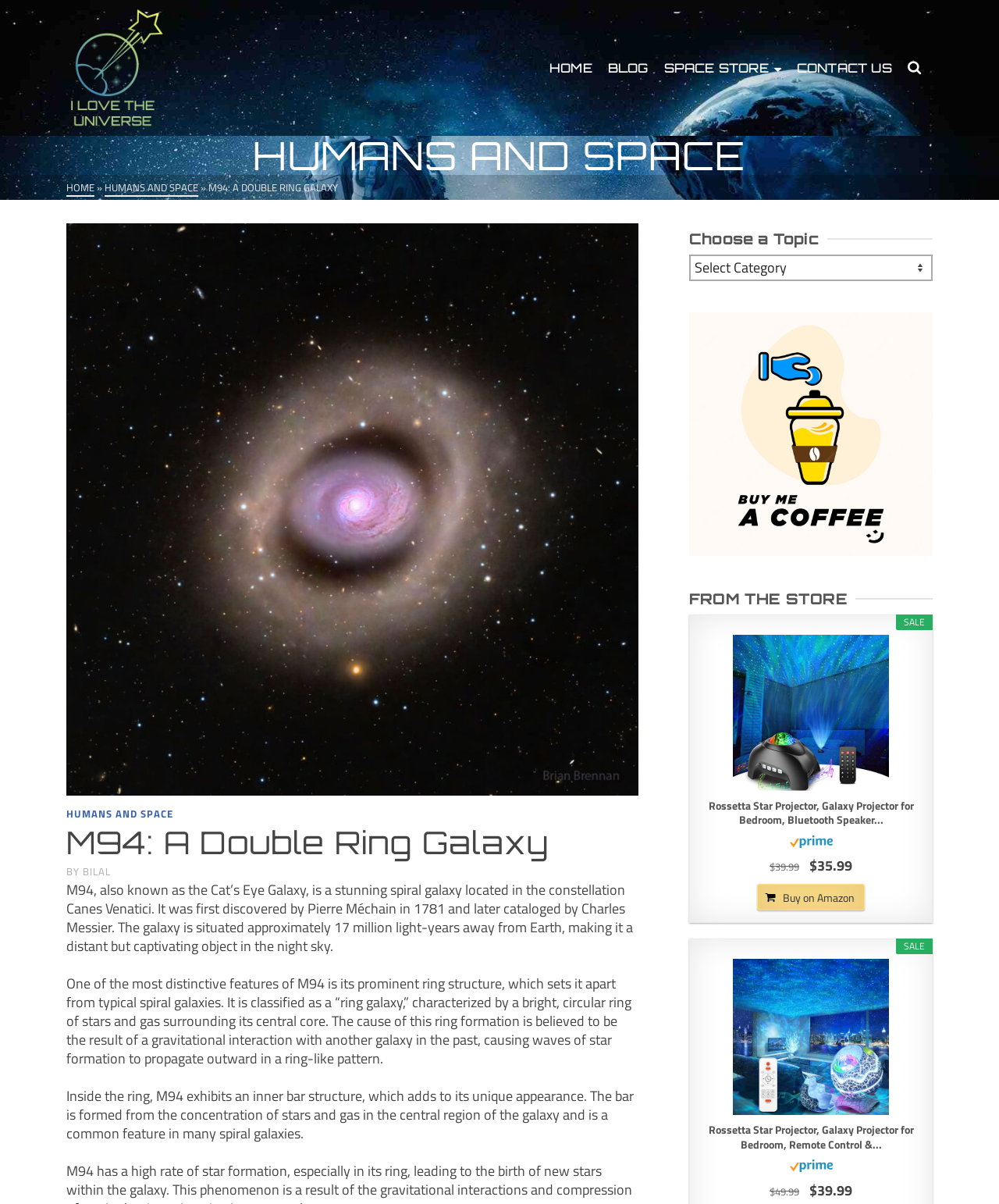What is the price of the Rossetta Star Projector?
Provide a detailed answer to the question using information from the image.

The price of the Rossetta Star Projector is mentioned in the text '$39.99' which is a sale price, and the original price is '$49.99'.